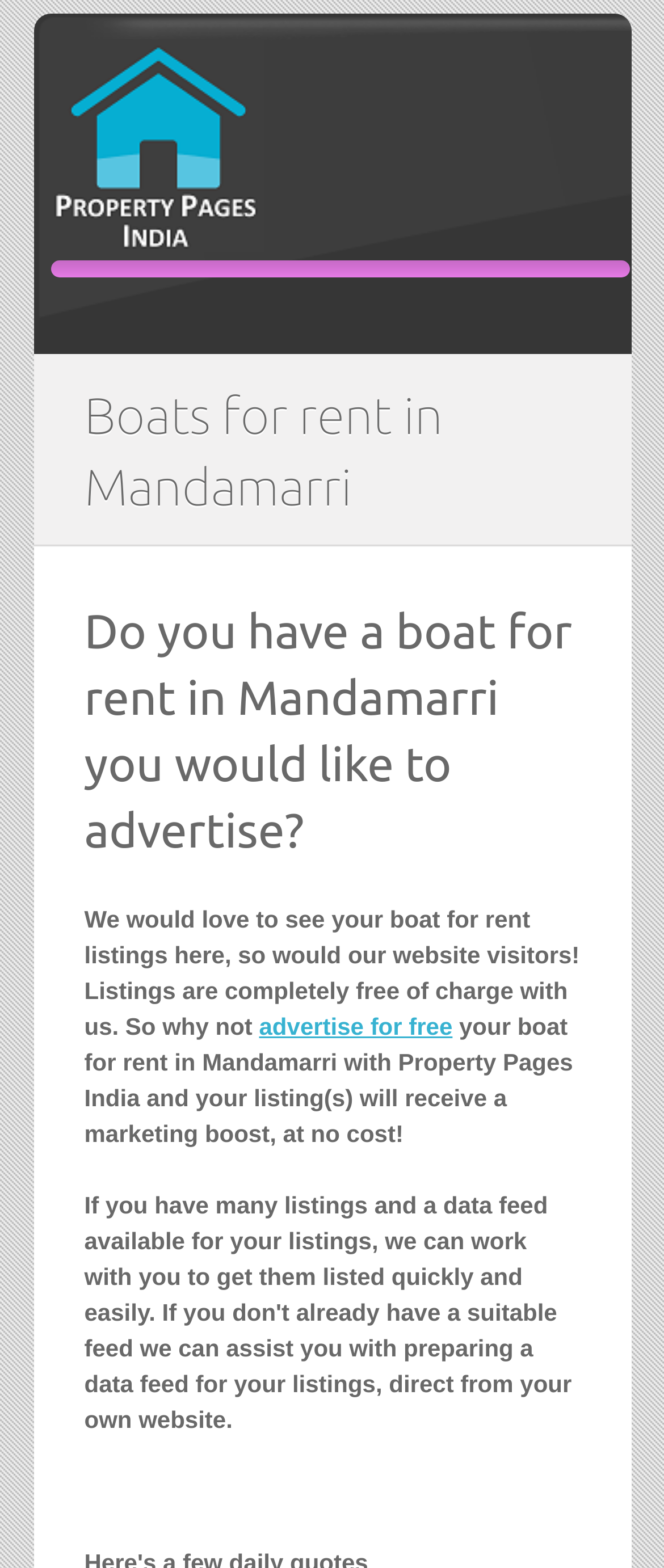Using the description: "advertise for free", identify the bounding box of the corresponding UI element in the screenshot.

[0.39, 0.645, 0.681, 0.663]